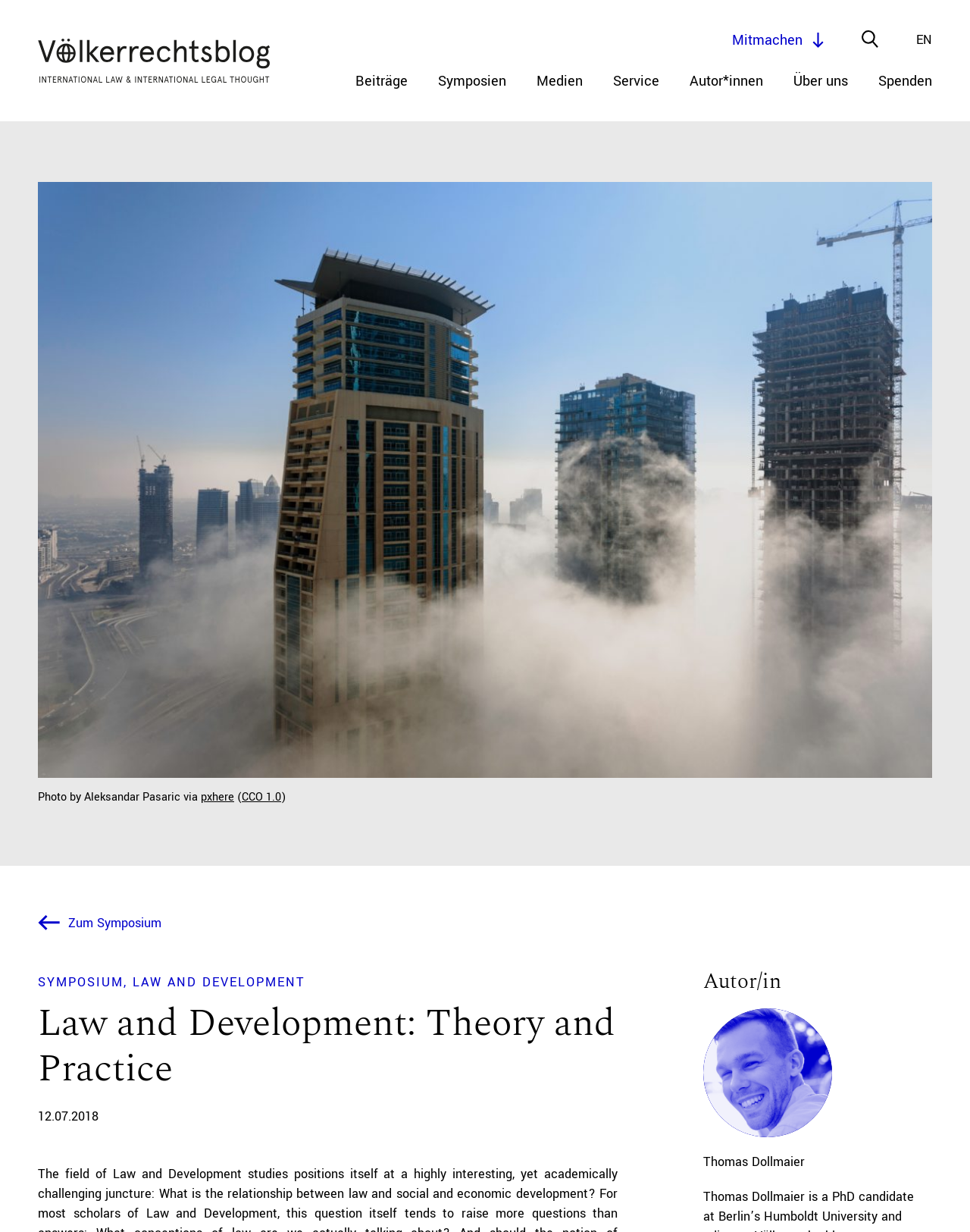Give a detailed overview of the webpage's appearance and contents.

The webpage is about "Law and Development: Theory and Practice" and is part of the Völkerrechtsblog. At the top, there are seven hidden links: "Beiträge", "Symposien", "Medien", "Service", "Autor*innen", "Über uns", and "Spenden", which are aligned horizontally and take up about half of the top section of the page. 

To the right of these links, there is a link "EN" and a static text "Mitmachen". Below the top section, there is a photo with a caption "Photo by Aleksandar Pasaric via pxhere, CCO 1.0". 

On the left side of the page, there are three links: "Zum Symposium", "SYMPOSIUM", and "LAW AND DEVELOPMENT", which are stacked vertically. Below these links, there is a heading "Law and Development: Theory and Practice" that spans about two-thirds of the page width. 

Under the heading, there is a date "12.07.2018" and an author section with the text "Autor/in" and a link to the author's profile. The author's name, "Thomas Dollmaier", is displayed below.